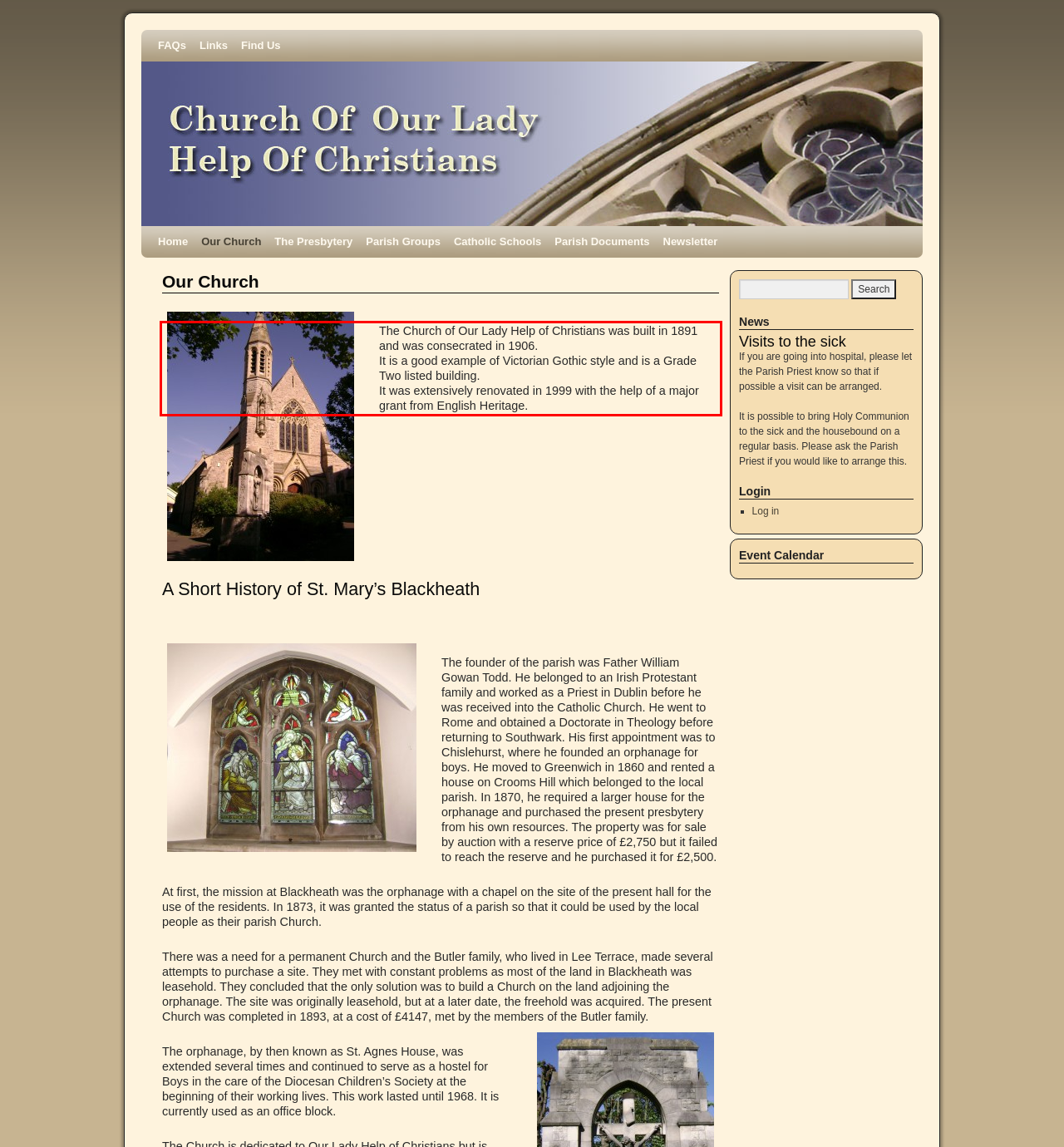Identify the red bounding box in the webpage screenshot and perform OCR to generate the text content enclosed.

The Church of Our Lady Help of Christians was built in 1891 and was consecrated in 1906. It is a good example of Victorian Gothic style and is a Grade Two listed building. It was extensively renovated in 1999 with the help of a major grant from English Heritage.